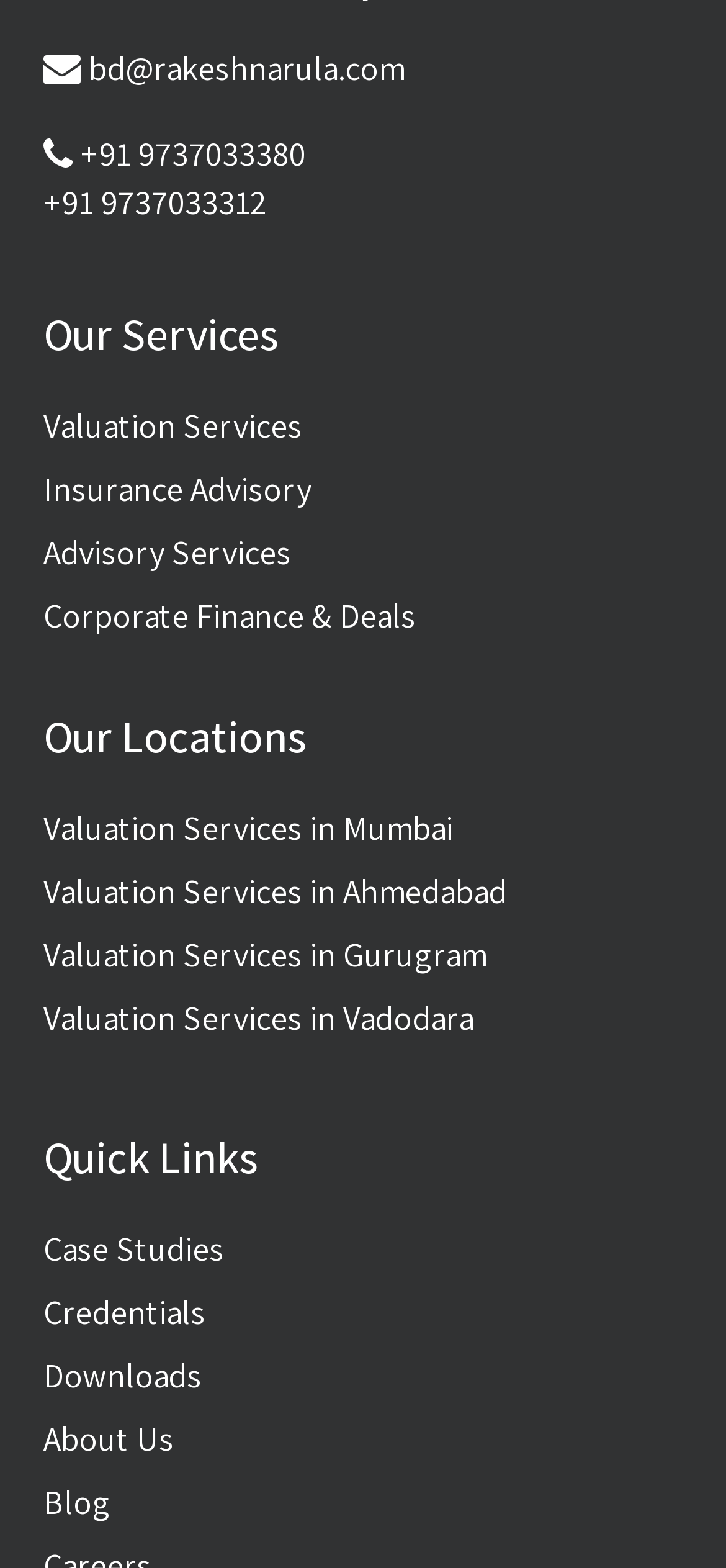Locate the bounding box coordinates of the element's region that should be clicked to carry out the following instruction: "Contact via email". The coordinates need to be four float numbers between 0 and 1, i.e., [left, top, right, bottom].

[0.122, 0.03, 0.557, 0.058]